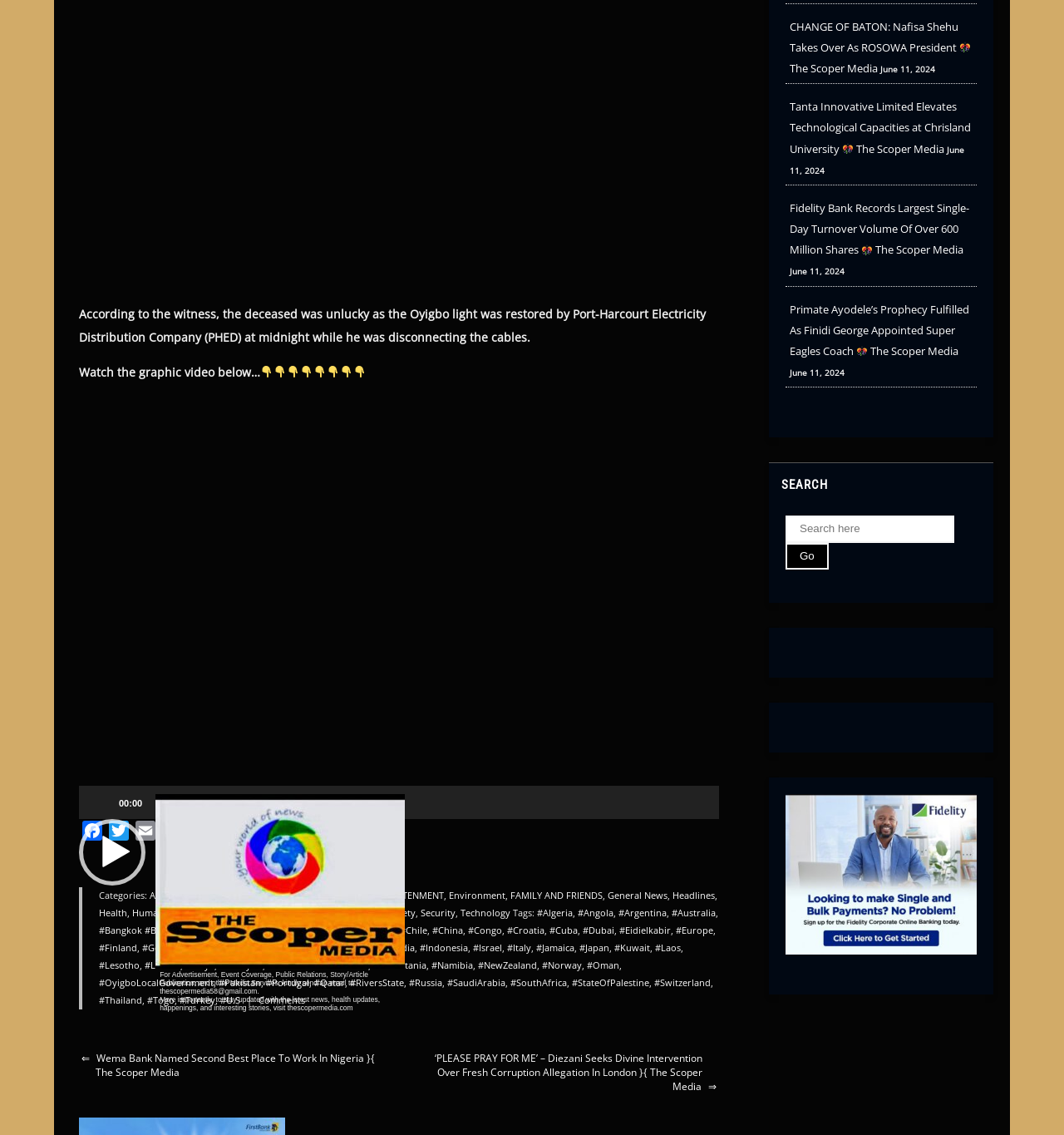Please identify the bounding box coordinates of the element that needs to be clicked to execute the following command: "Read the article on Crime". Provide the bounding box using four float numbers between 0 and 1, formatted as [left, top, right, bottom].

[0.213, 0.784, 0.238, 0.794]